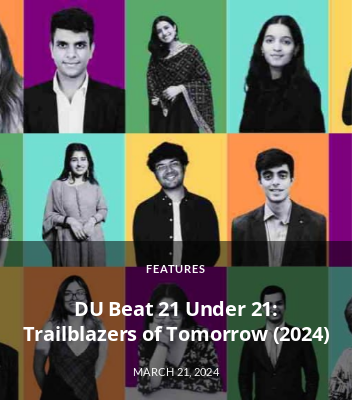What is the date mentioned in the image?
Refer to the image and give a detailed answer to the question.

The date 'March 21, 2024' is mentioned in the caption as the publication date, indicating the focus on the fresh perspectives and innovations brought forth by this remarkable generation.